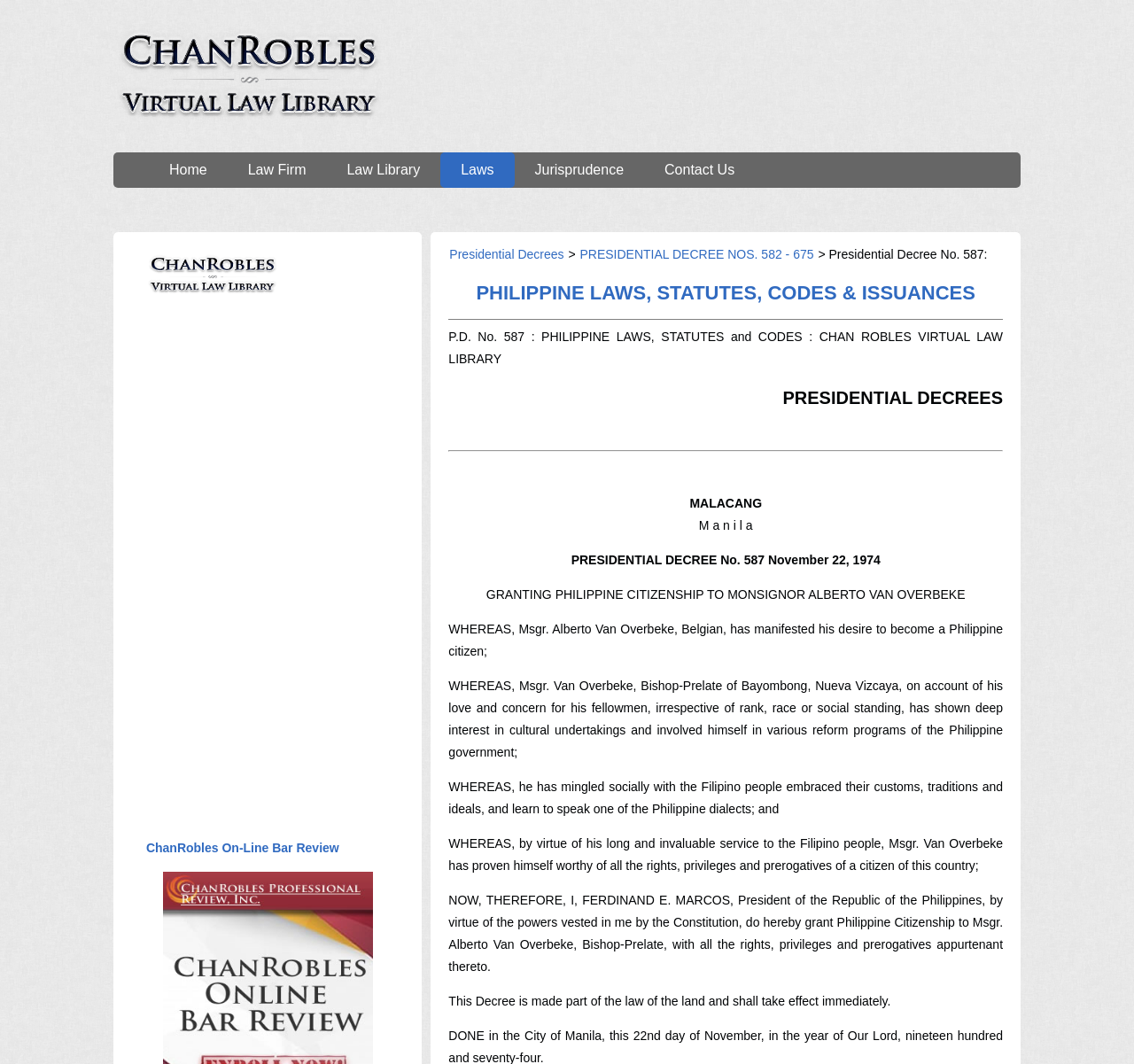Please provide the bounding box coordinates for the element that needs to be clicked to perform the instruction: "Check ChanRobles On-Line Bar Review". The coordinates must consist of four float numbers between 0 and 1, formatted as [left, top, right, bottom].

[0.128, 0.79, 0.3, 0.804]